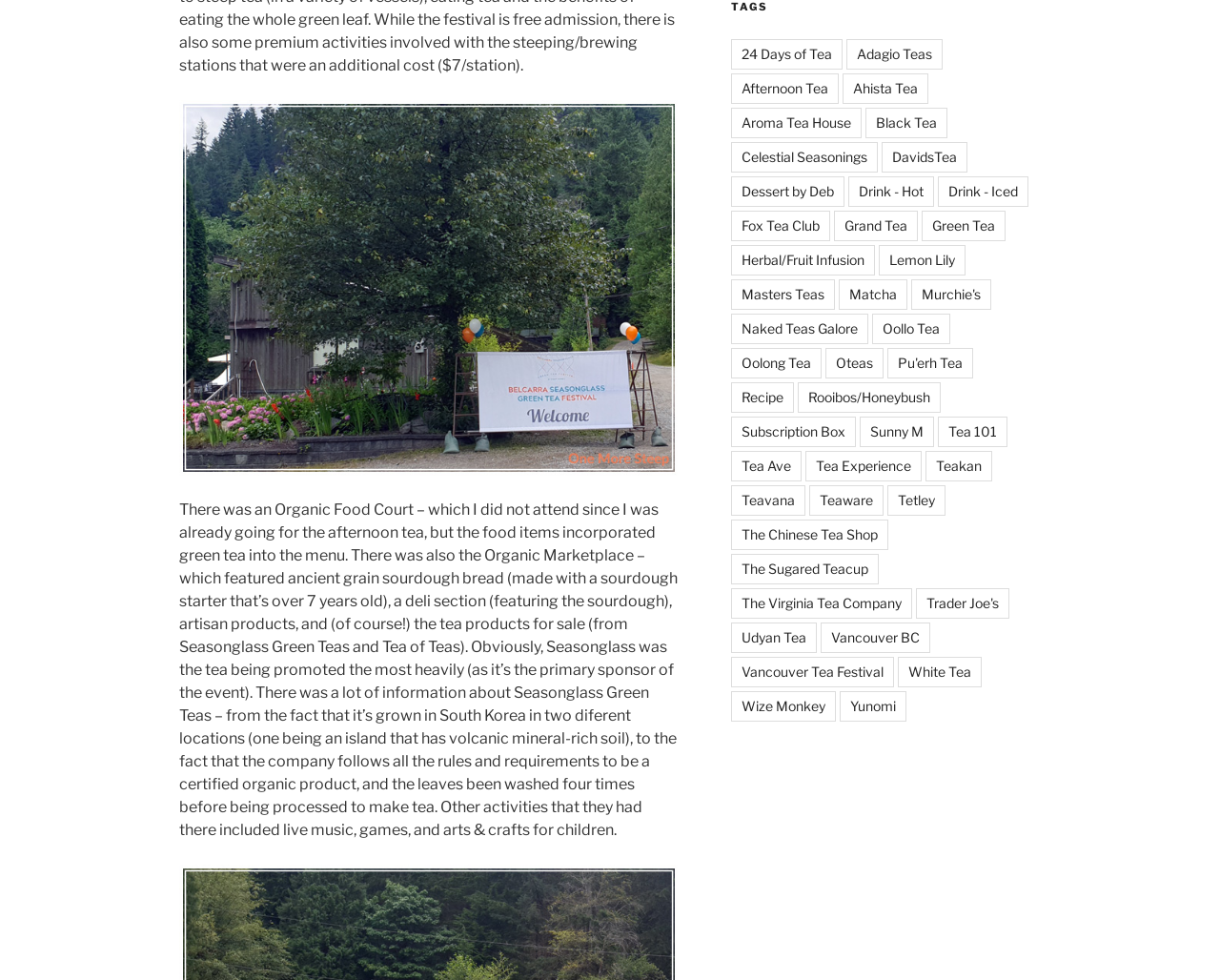Answer in one word or a short phrase: 
What is the name of the island with volcanic mineral-rich soil where Seasonglass Green Teas are grown?

Not mentioned